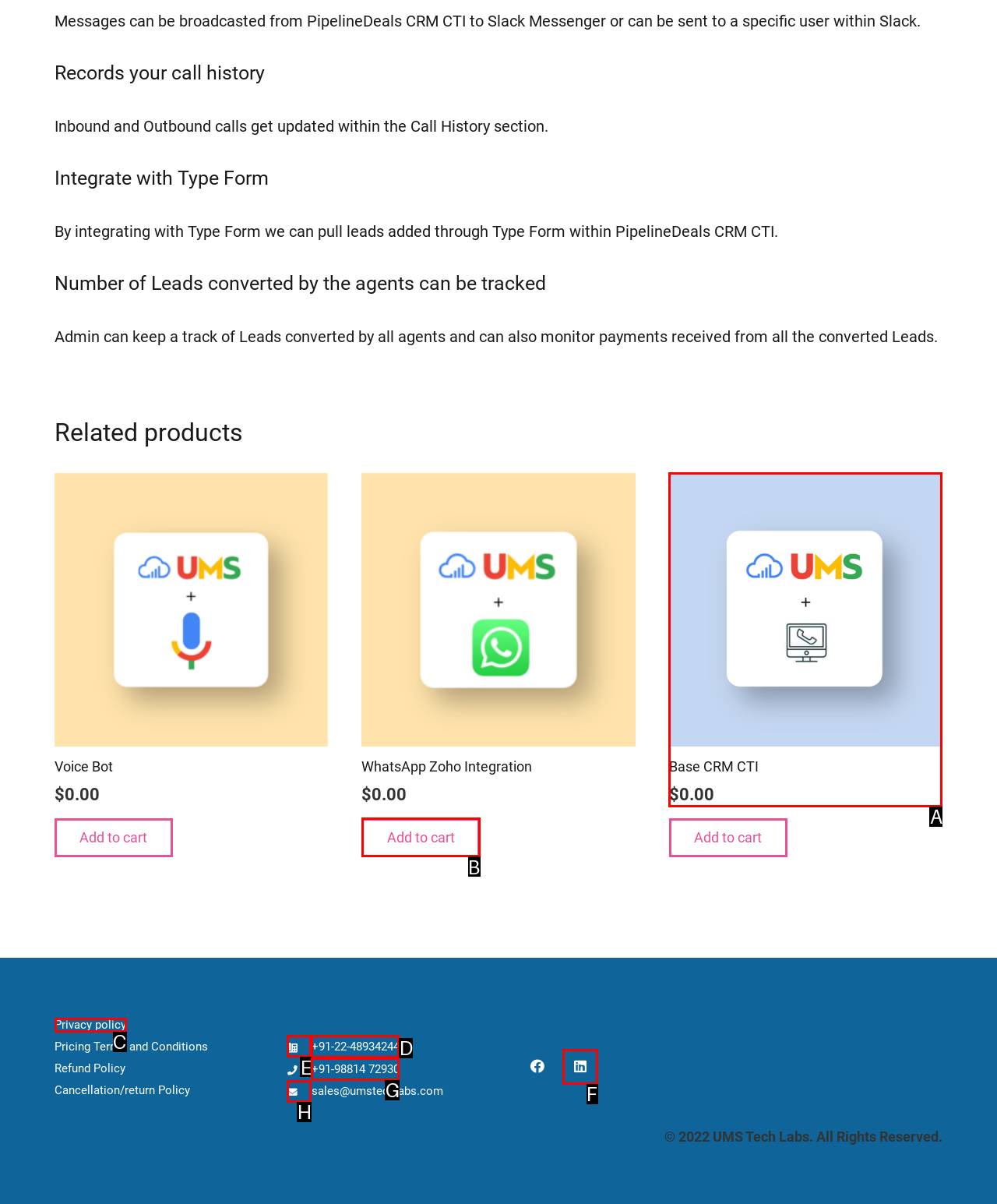Match the option to the description: parent_node: sales@umstechlabs.com aria-label="sales@umstechlabs.com"
State the letter of the correct option from the available choices.

H